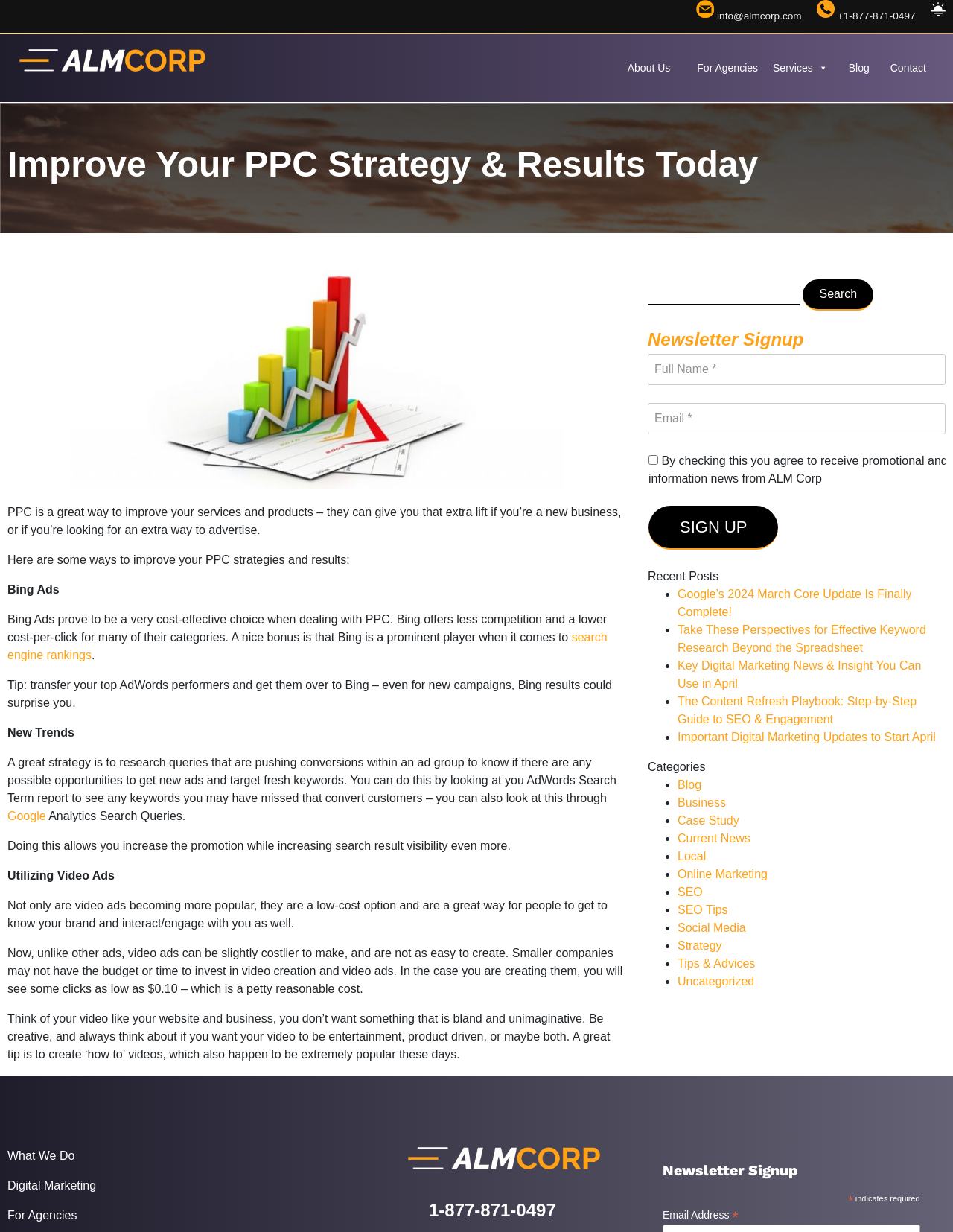Identify the headline of the webpage and generate its text content.

Improve Your PPC Strategy & Results Today